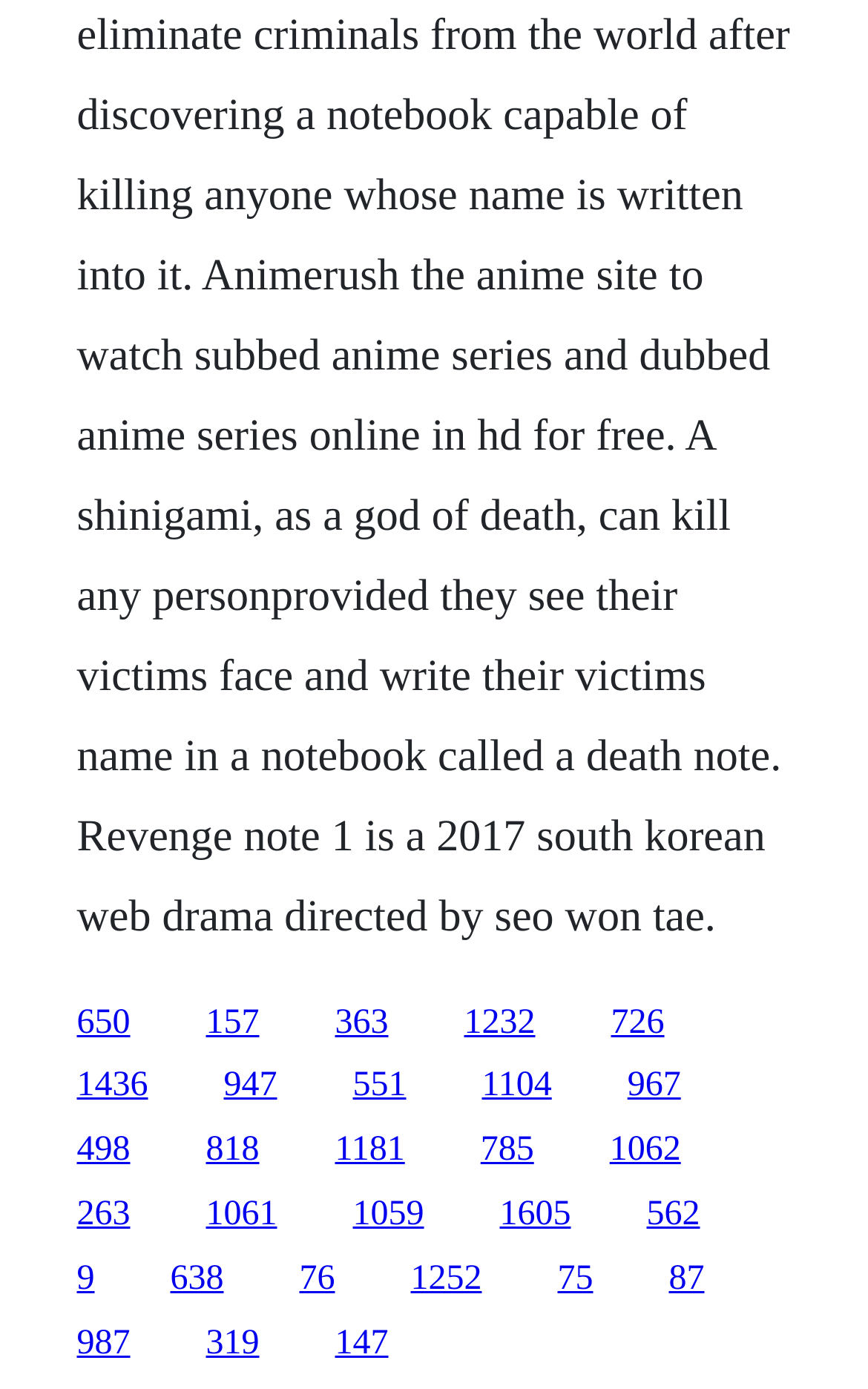Indicate the bounding box coordinates of the clickable region to achieve the following instruction: "visit the third link."

[0.386, 0.722, 0.447, 0.749]